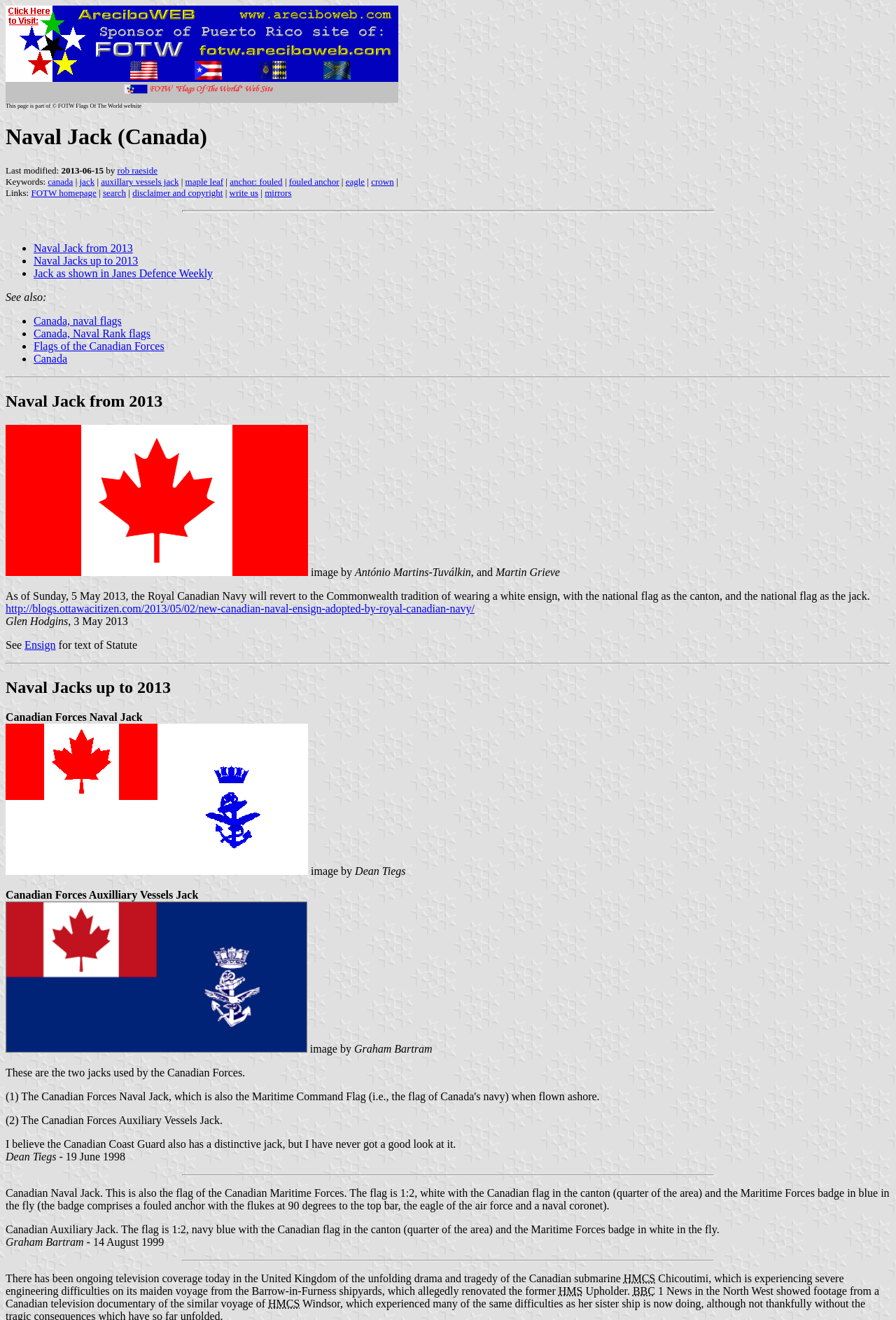Identify the bounding box of the HTML element described as: "Naval Jack from 2013".

[0.038, 0.183, 0.148, 0.192]